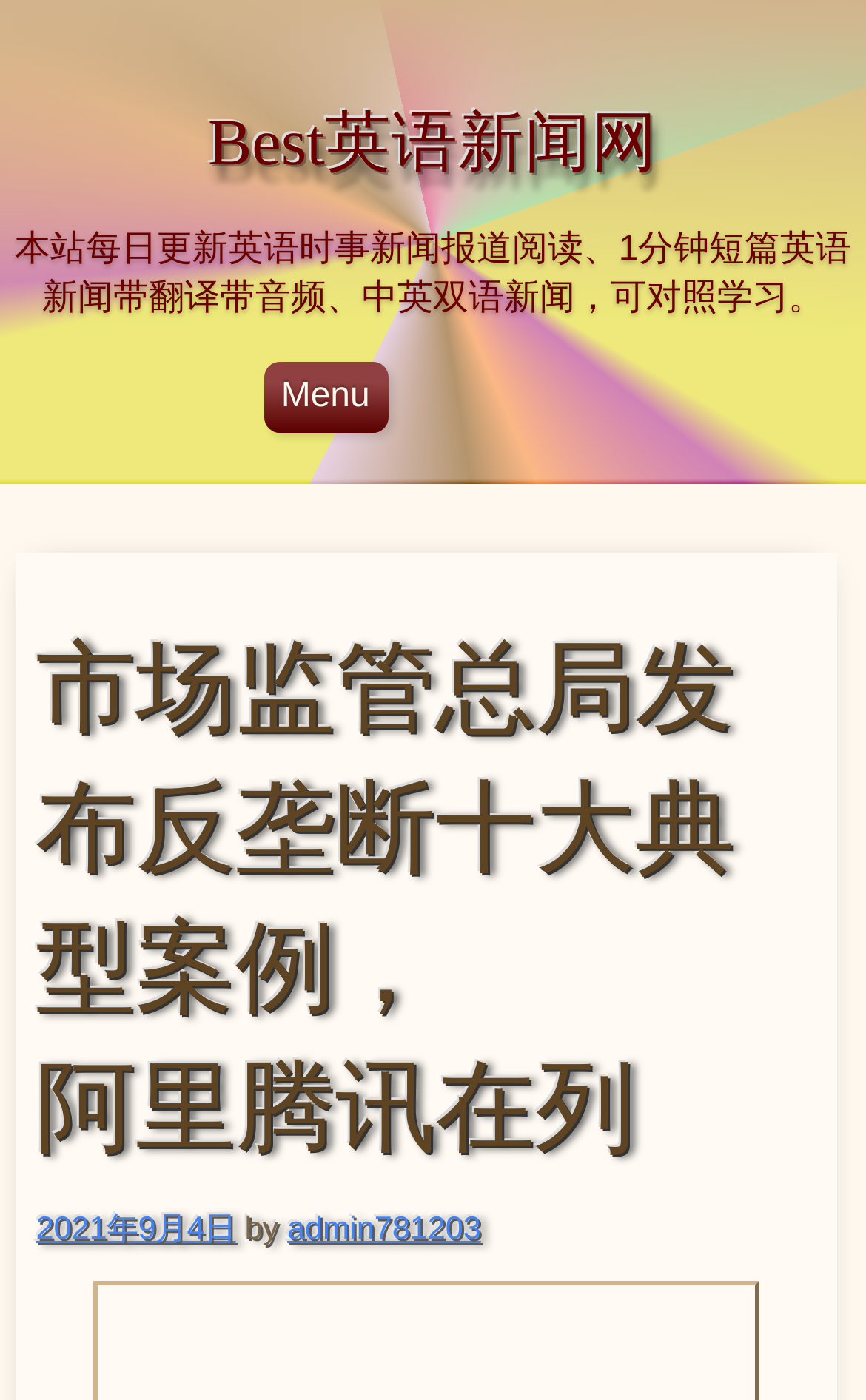For the given element description 2021年9月4日, determine the bounding box coordinates of the UI element. The coordinates should follow the format (top-left x, top-left y, bottom-right x, bottom-right y) and be within the range of 0 to 1.

[0.041, 0.866, 0.272, 0.891]